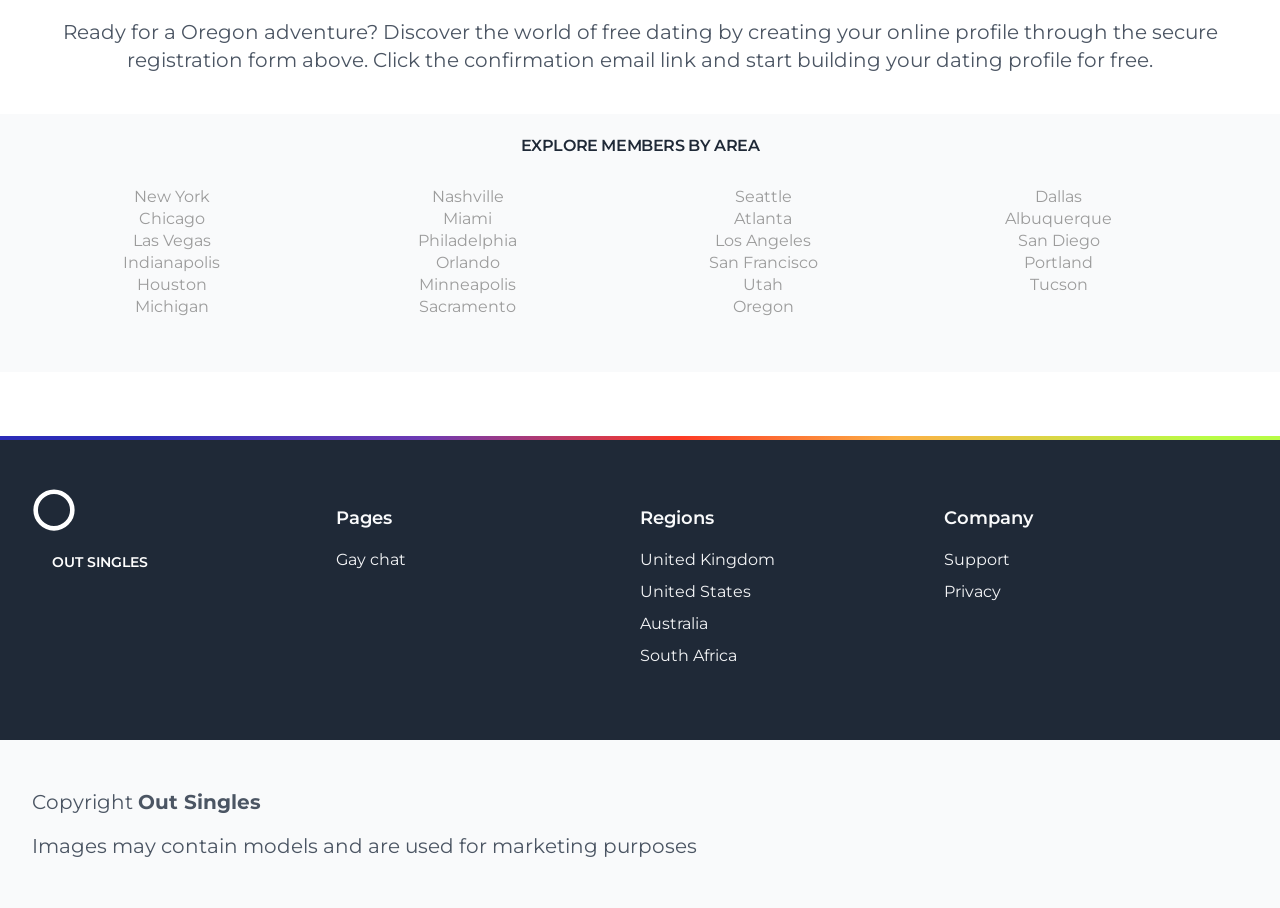What is the purpose of this webpage?
Refer to the screenshot and answer in one word or phrase.

Dating